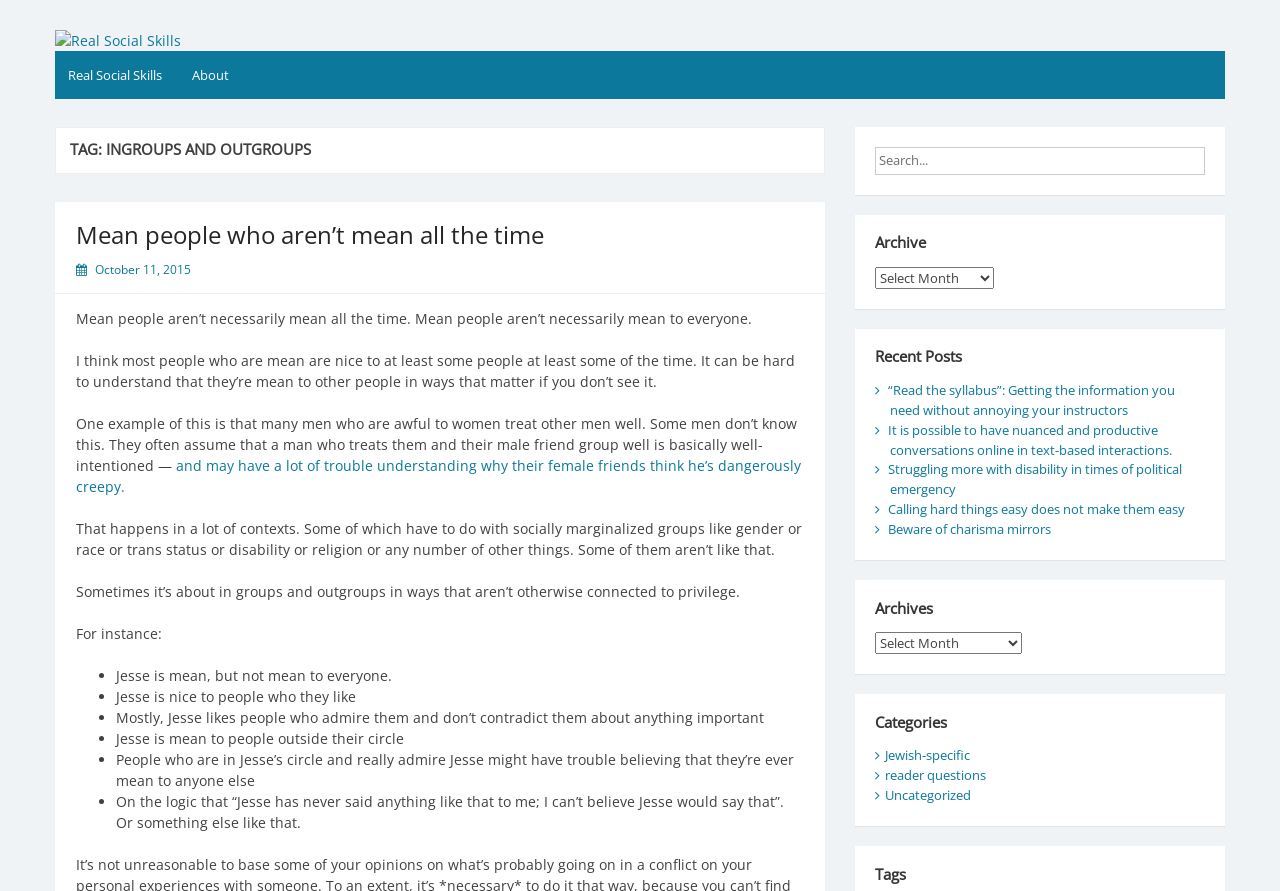Please identify the coordinates of the bounding box that should be clicked to fulfill this instruction: "Search for a topic".

[0.684, 0.165, 0.941, 0.196]